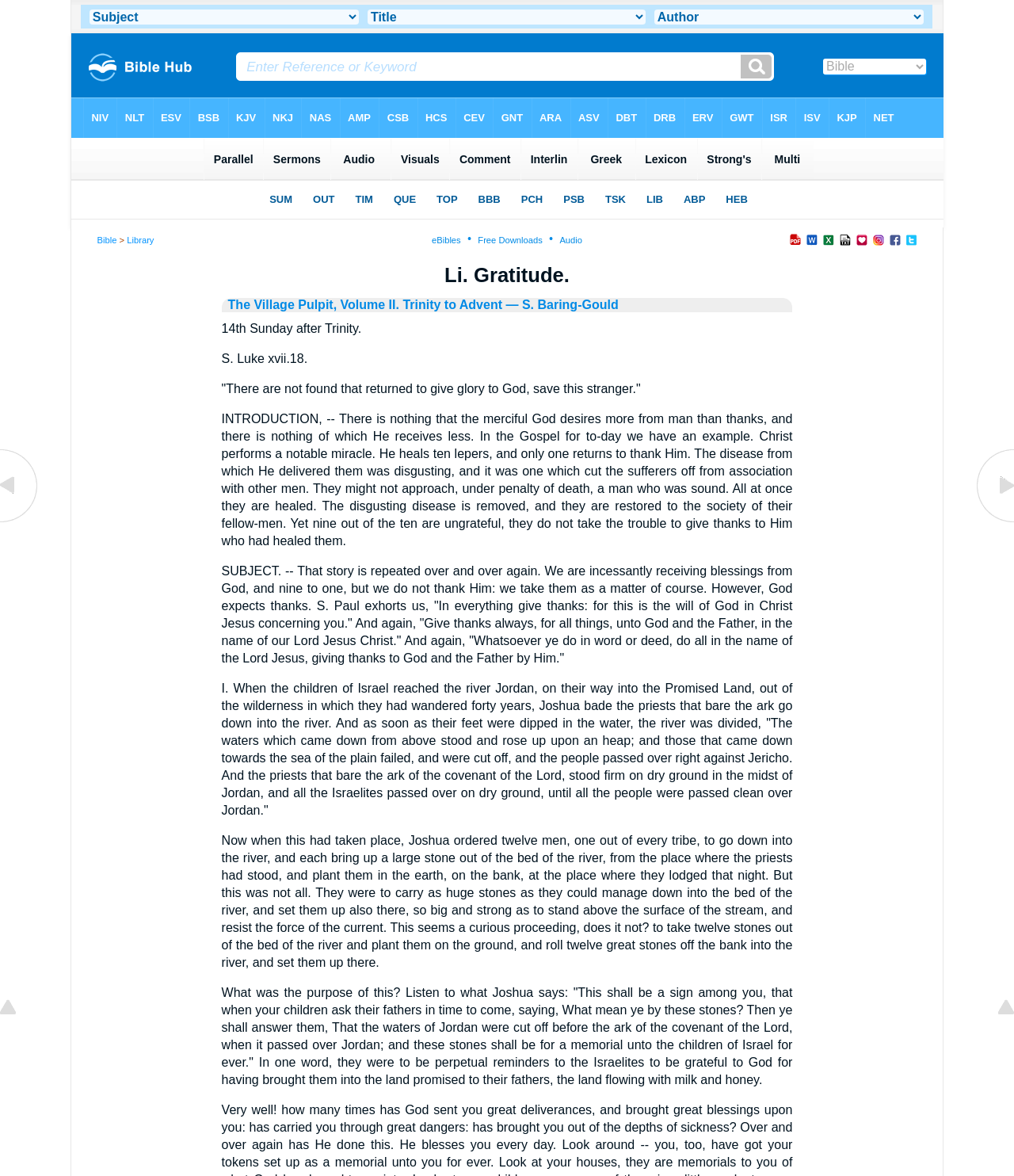Please give a succinct answer to the question in one word or phrase:
How many iframes are on the page?

5